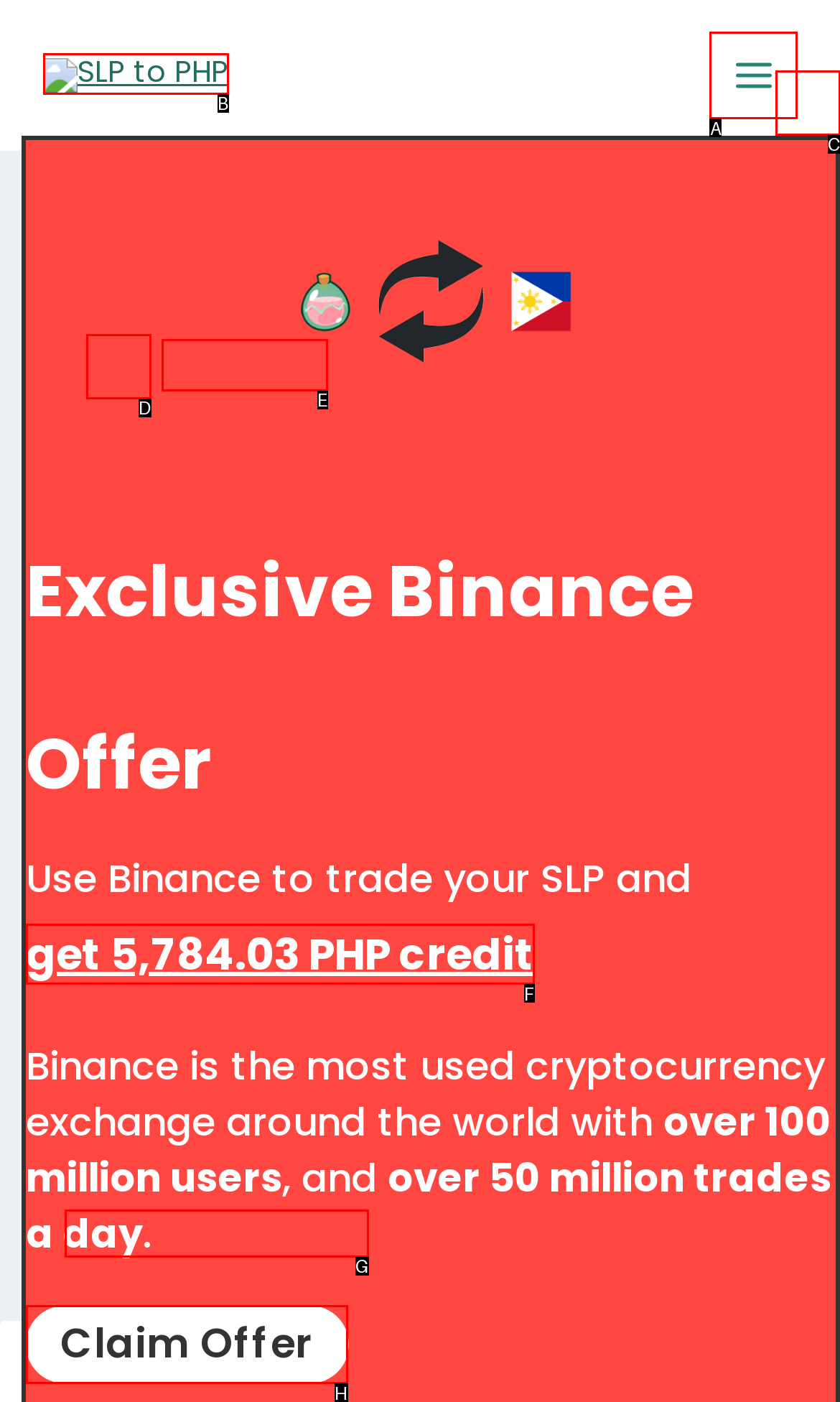Choose the HTML element that should be clicked to accomplish the task: Click the 'Claim Offer' link. Answer with the letter of the chosen option.

H